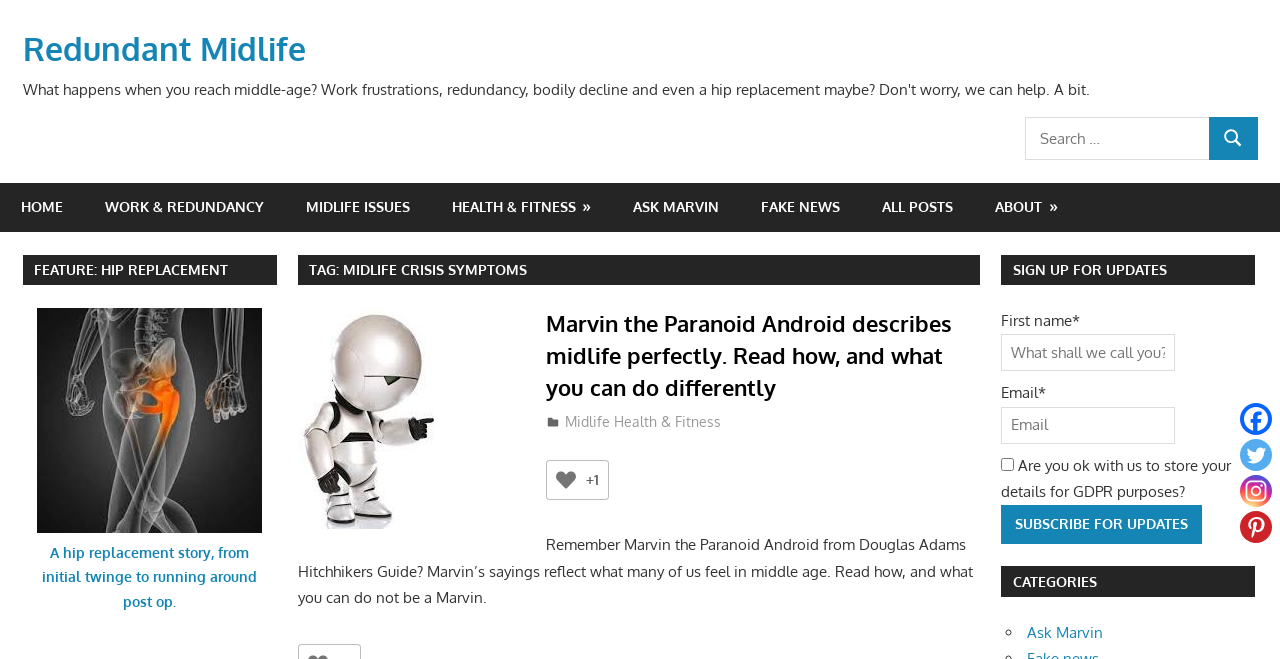Please respond in a single word or phrase: 
What is the topic of the article?

Midlife crisis symptoms